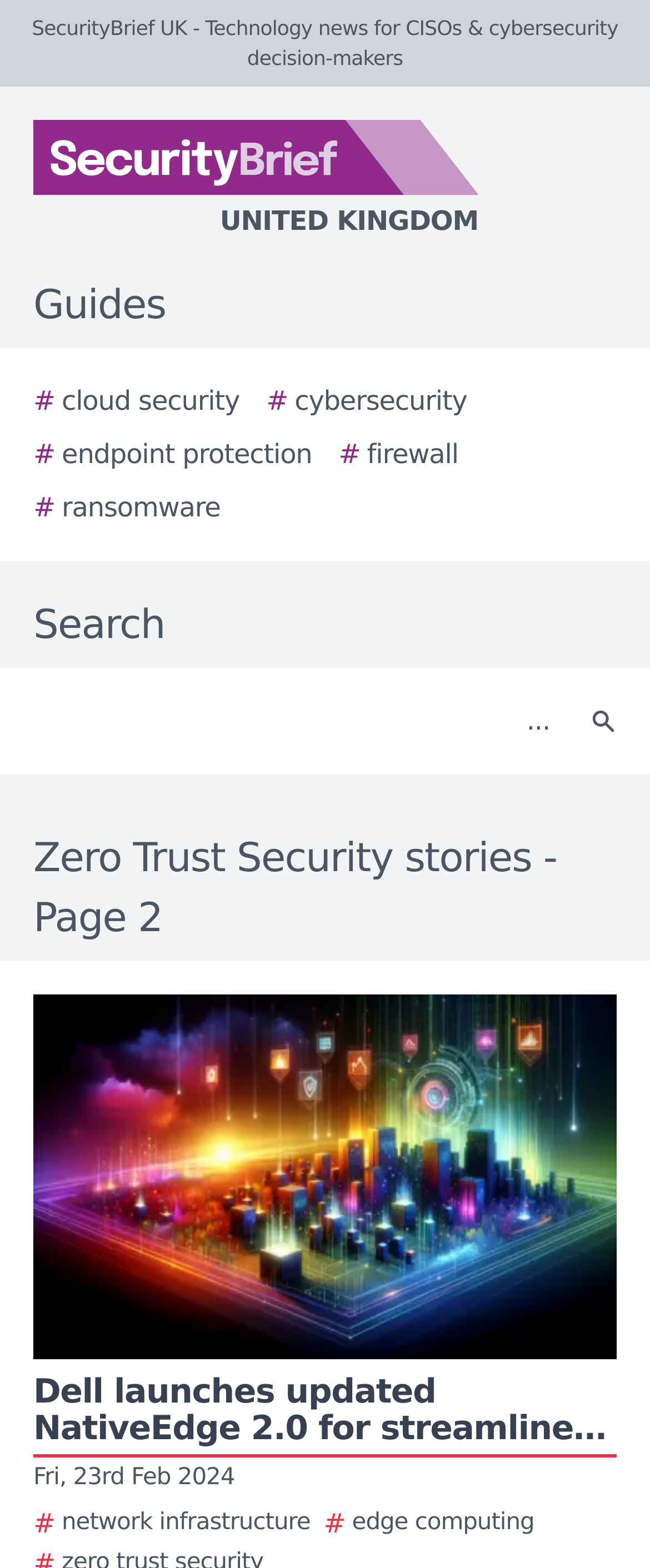Find the bounding box coordinates for the area that should be clicked to accomplish the instruction: "Search for cloud security".

[0.051, 0.243, 0.369, 0.269]